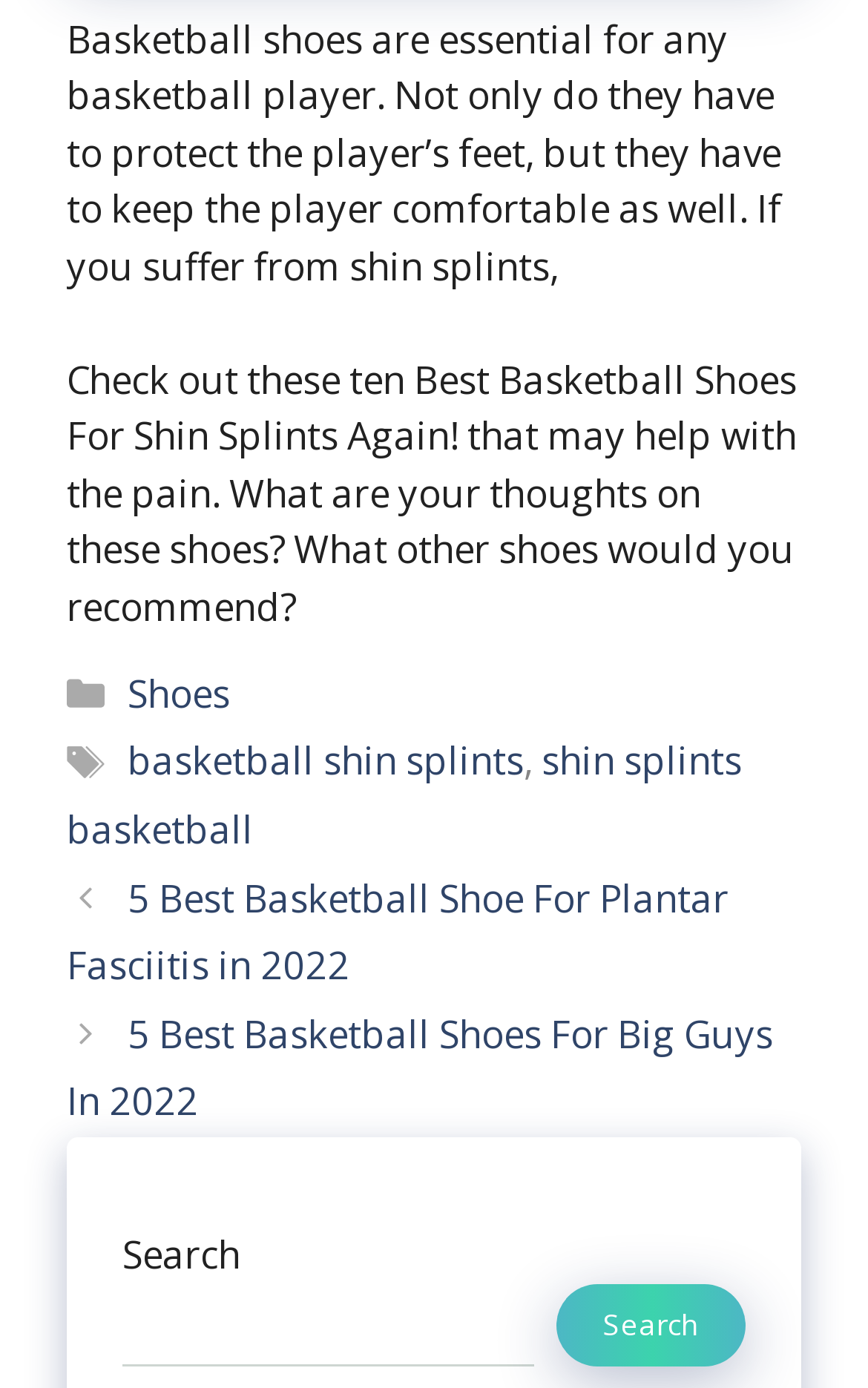Refer to the element description basketball shin splints and identify the corresponding bounding box in the screenshot. Format the coordinates as (top-left x, top-left y, bottom-right x, bottom-right y) with values in the range of 0 to 1.

[0.147, 0.53, 0.603, 0.567]